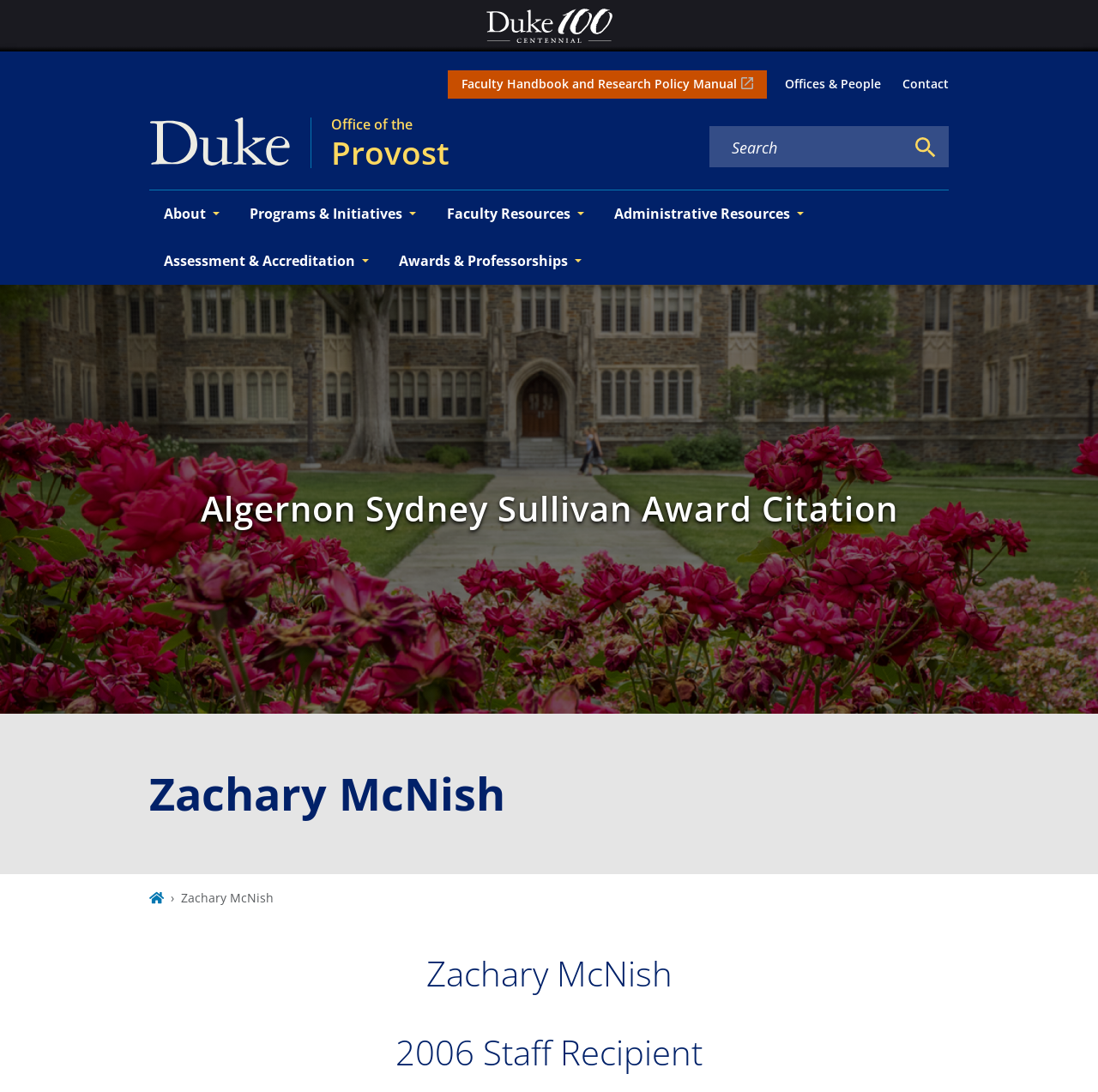Give a short answer using one word or phrase for the question:
What is the name of the award mentioned on the webpage?

Algernon Sydney Sullivan Award